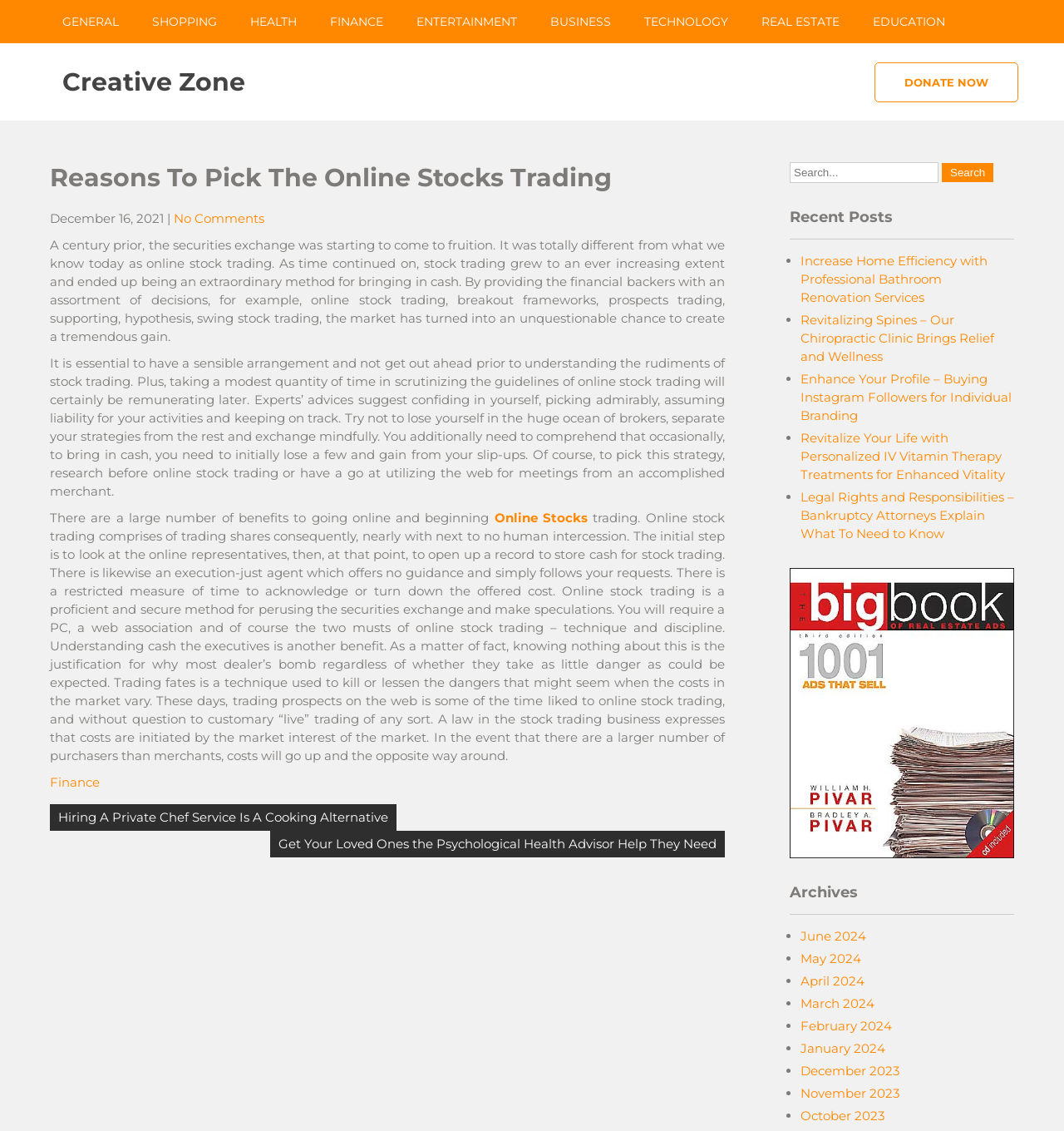What is the category of the article?
Please provide a single word or phrase as your answer based on the screenshot.

FINANCE